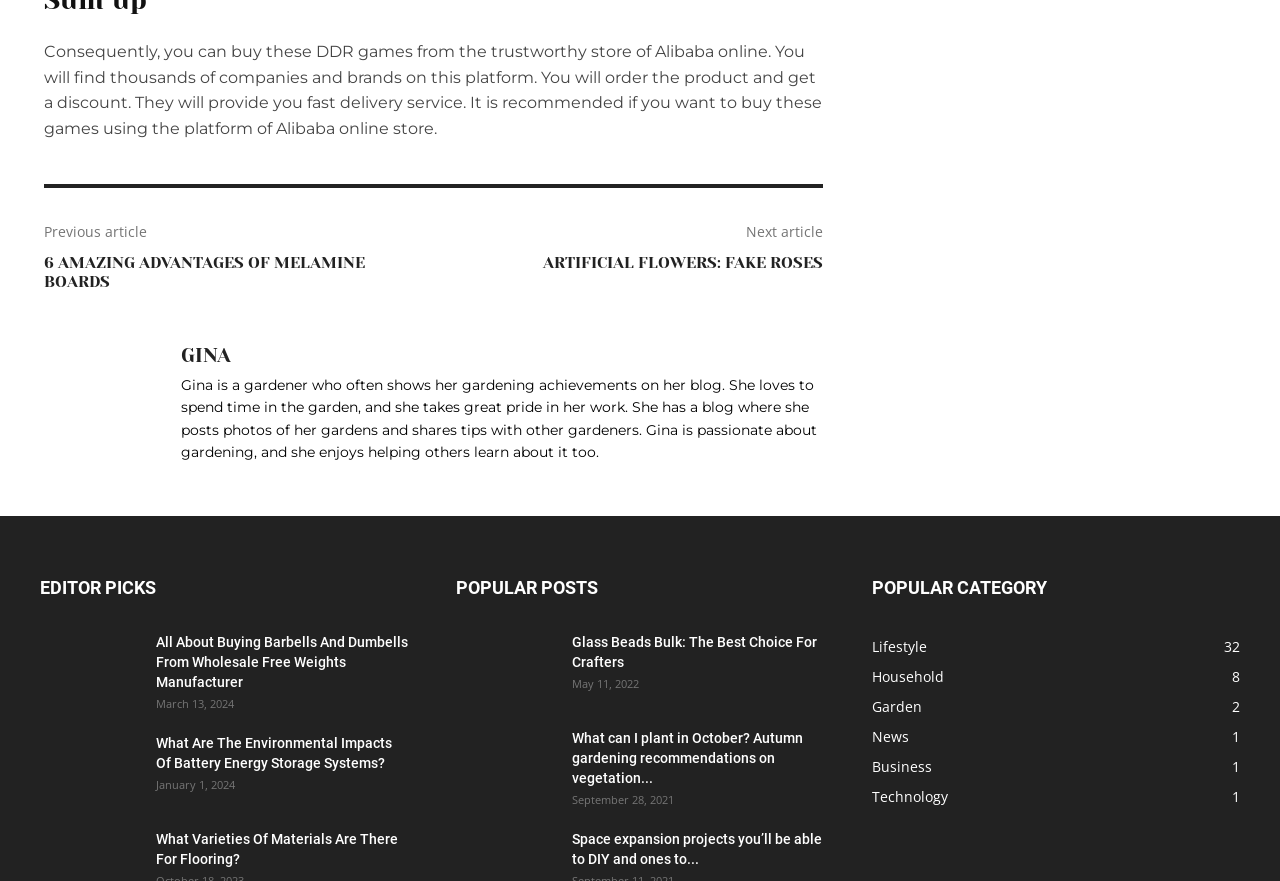Please identify the bounding box coordinates of the region to click in order to complete the task: "Visit Gina's blog". The coordinates must be four float numbers between 0 and 1, specified as [left, top, right, bottom].

[0.034, 0.385, 0.125, 0.531]